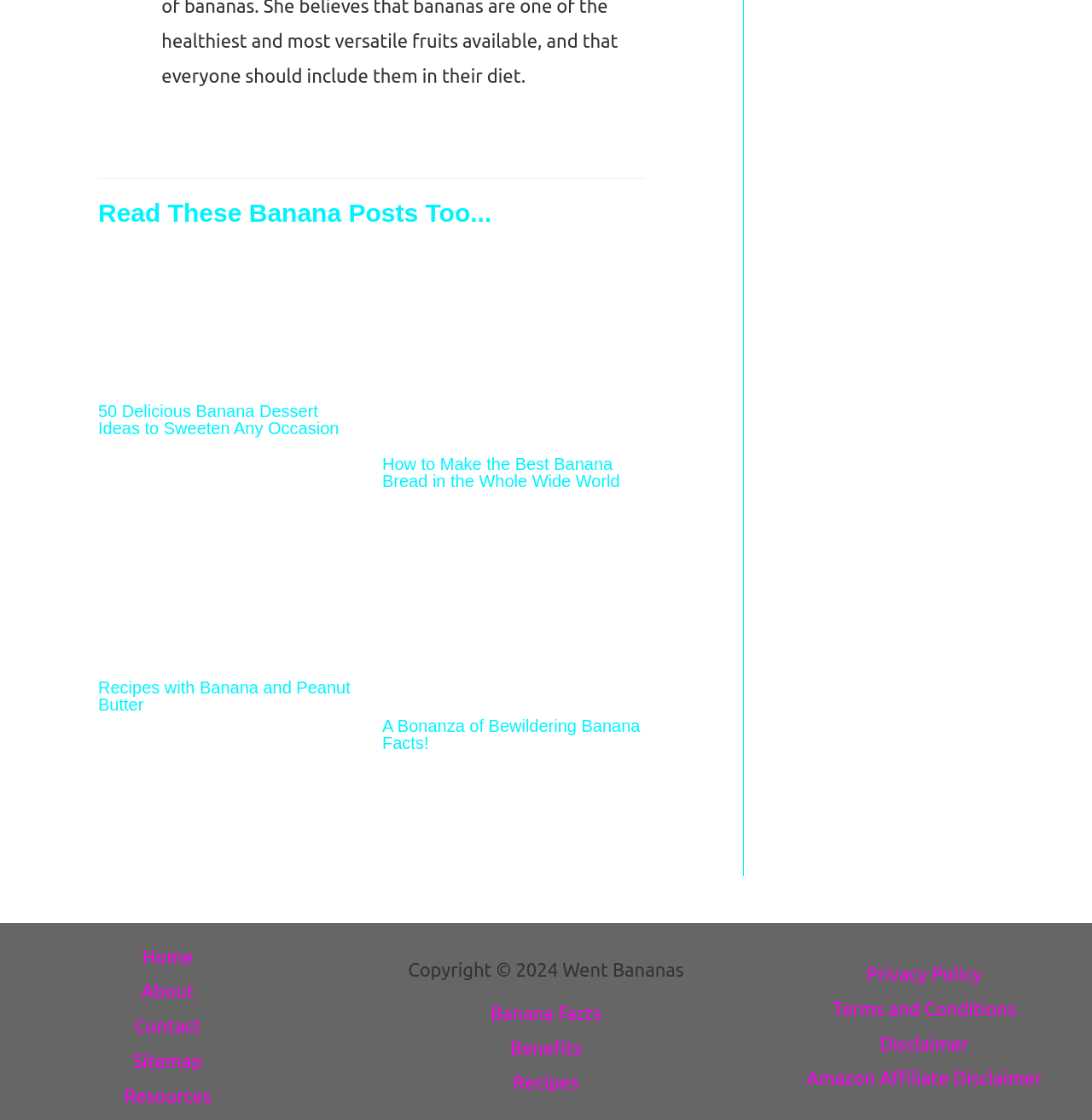Use a single word or phrase to answer the question:
What is the title of the third article?

Recipes with Banana and Peanut Butter